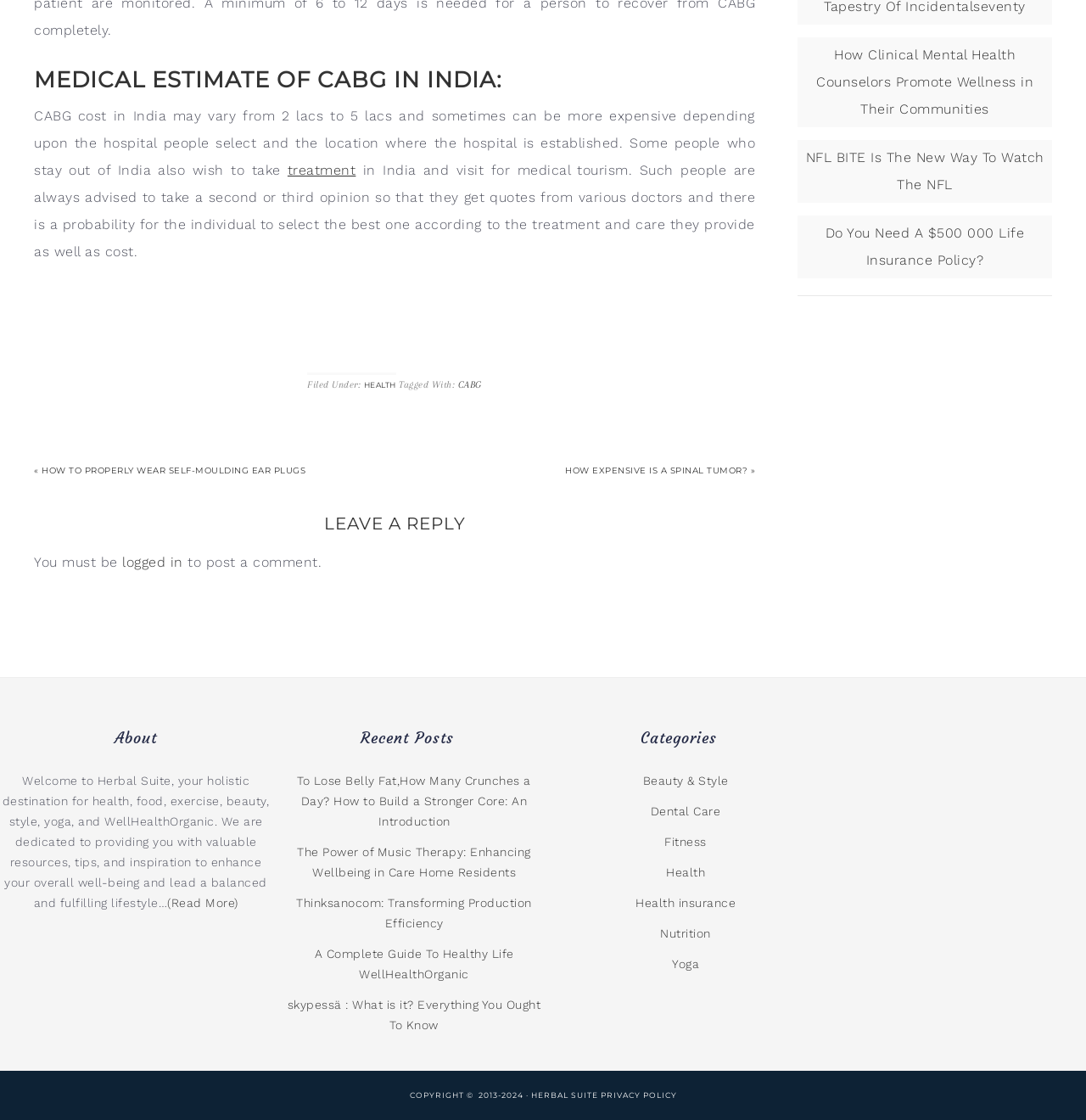Determine the bounding box coordinates of the element's region needed to click to follow the instruction: "Click on the 'About' section". Provide these coordinates as four float numbers between 0 and 1, formatted as [left, top, right, bottom].

[0.0, 0.65, 0.25, 0.673]